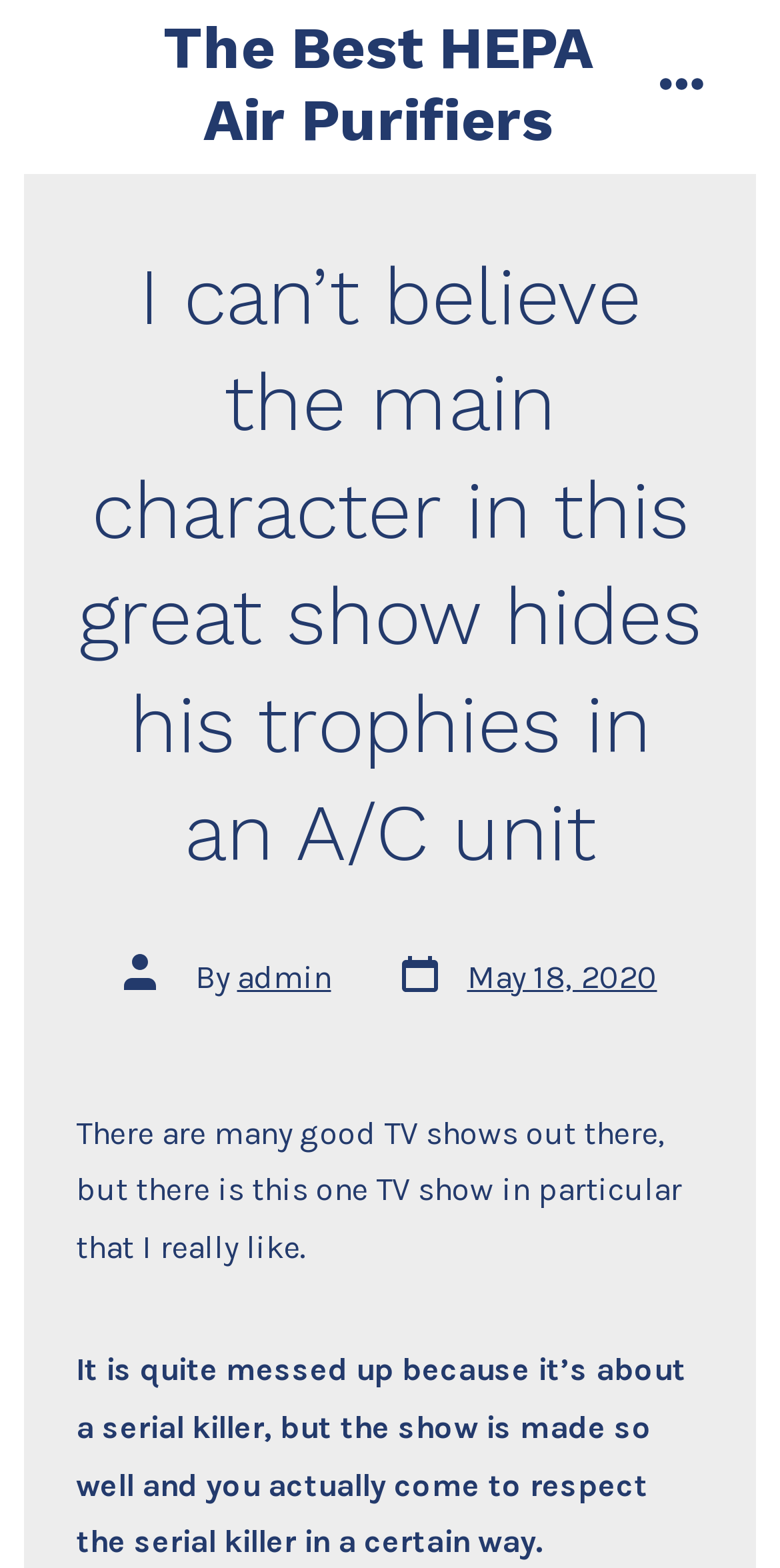Describe all the key features of the webpage in detail.

The webpage is an article page with a title "I can’t believe the main character in this great show hides his trophies in an A/C unit" at the top. Below the title, there is a header section that spans almost the entire width of the page, containing a logo image on the left and a menu button on the right. The menu button is not expanded by default.

Below the header section, there is a section that displays information about the post author, including a small image, the text "By", and a link to the author's profile. Next to this section, there is a link that displays the post date, "May 18, 2020", accompanied by a small image.

The main content of the article is divided into two paragraphs. The first paragraph starts with the text "There are many good TV shows out there, but there is this one TV show in particular that I really like." The second paragraph starts with the text "It is quite messed up because it’s about a serial killer, but the show is made so well and you actually come to respect the serial killer in a certain way." Both paragraphs are positioned below the post author information section and span about three-quarters of the page width.

At the top-right corner of the page, there is a link to "The Best HEPA Air Purifiers", which is likely the website's title or a navigation link.